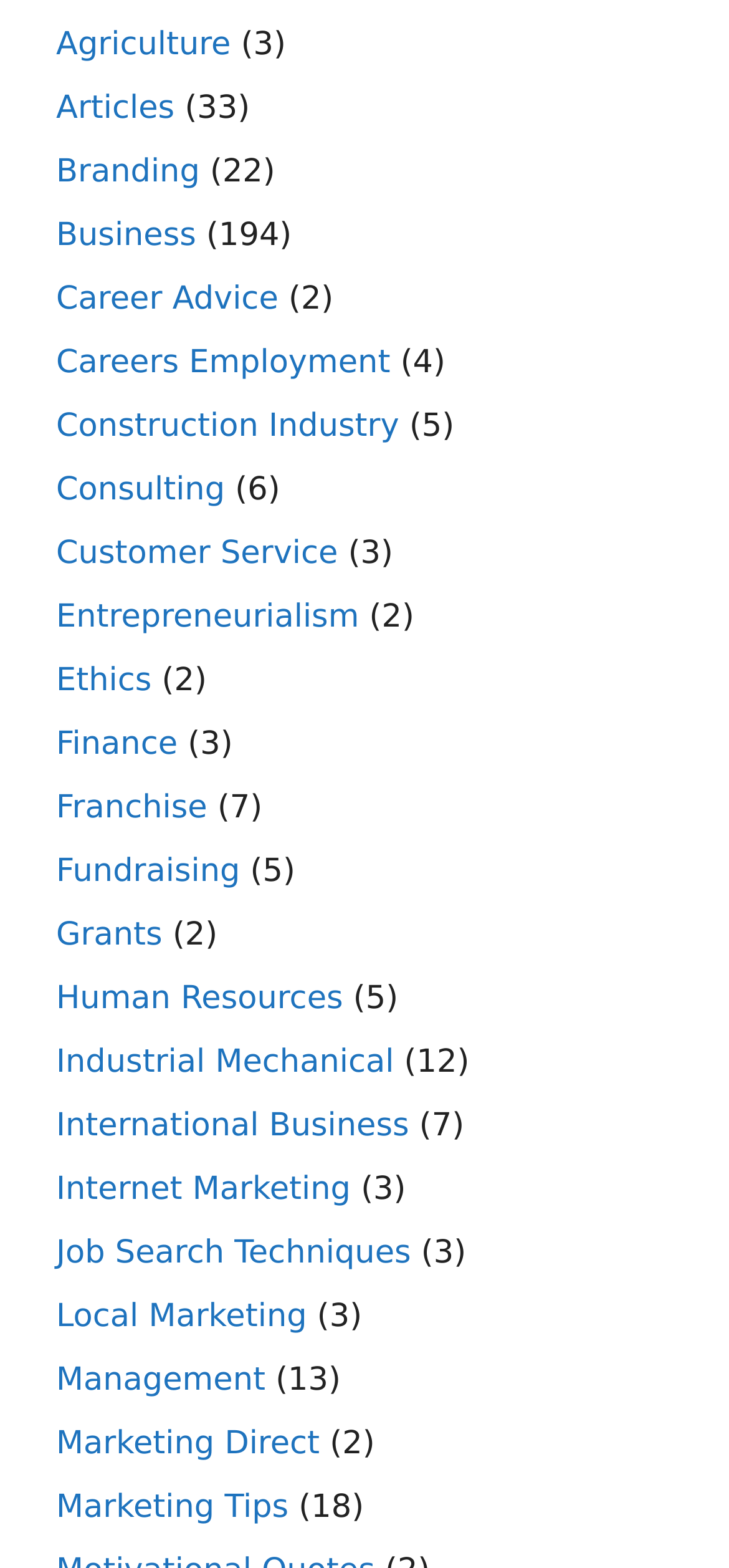Highlight the bounding box coordinates of the element you need to click to perform the following instruction: "Visit Articles."

[0.077, 0.057, 0.24, 0.081]